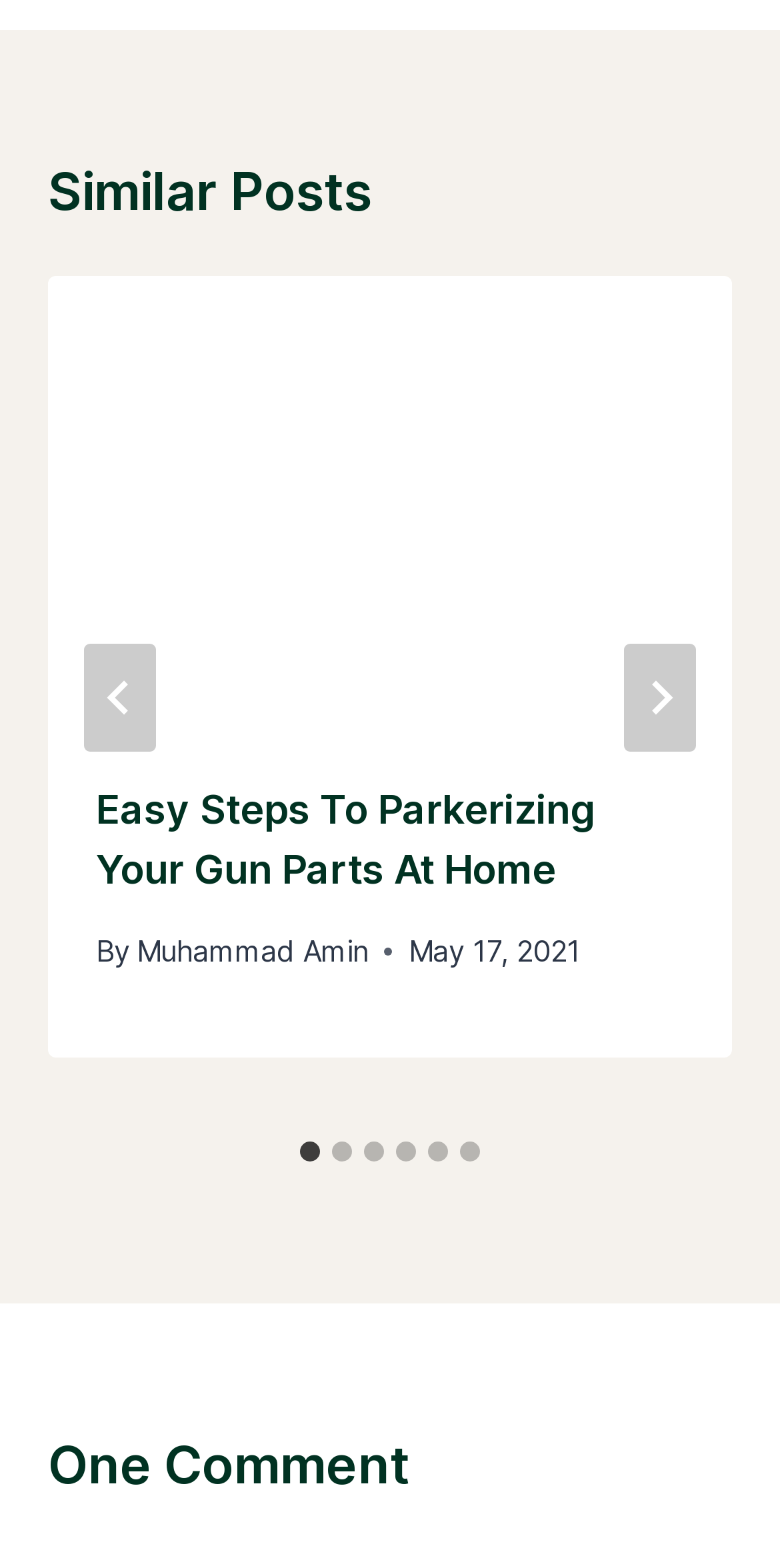Respond concisely with one word or phrase to the following query:
How many comments are there?

1